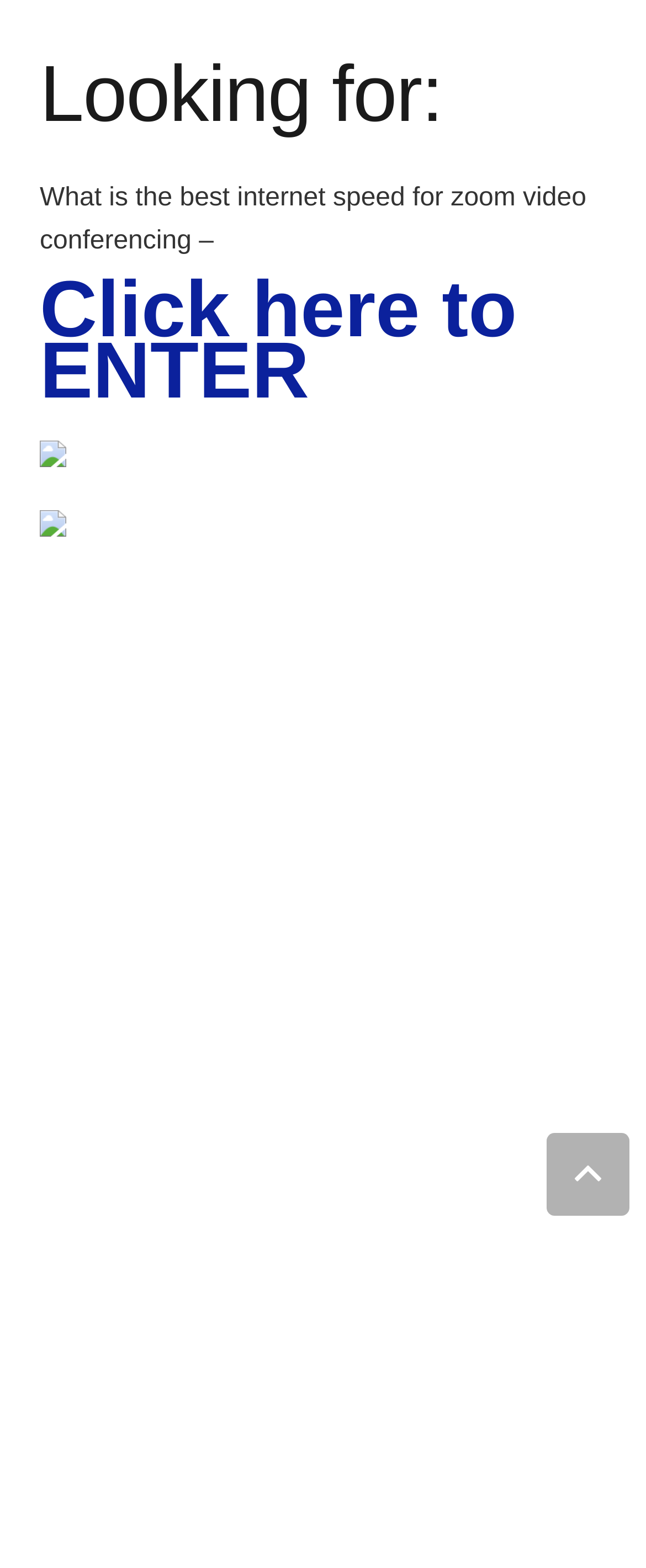Answer with a single word or phrase: 
What is the purpose of the 'Click here to ENTER' link?

To enter a webpage